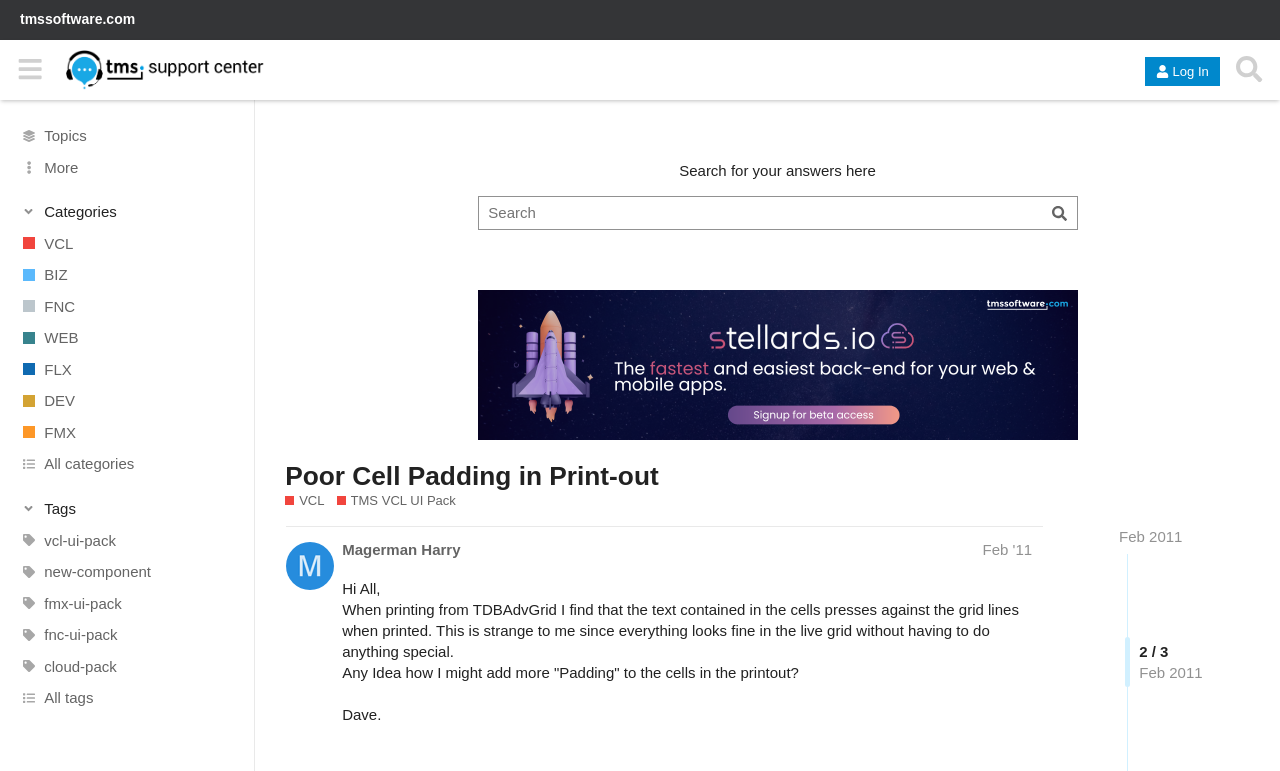Determine the bounding box coordinates for the clickable element required to fulfill the instruction: "Click the 'Categories' button". Provide the coordinates as four float numbers between 0 and 1, i.e., [left, top, right, bottom].

[0.015, 0.262, 0.184, 0.288]